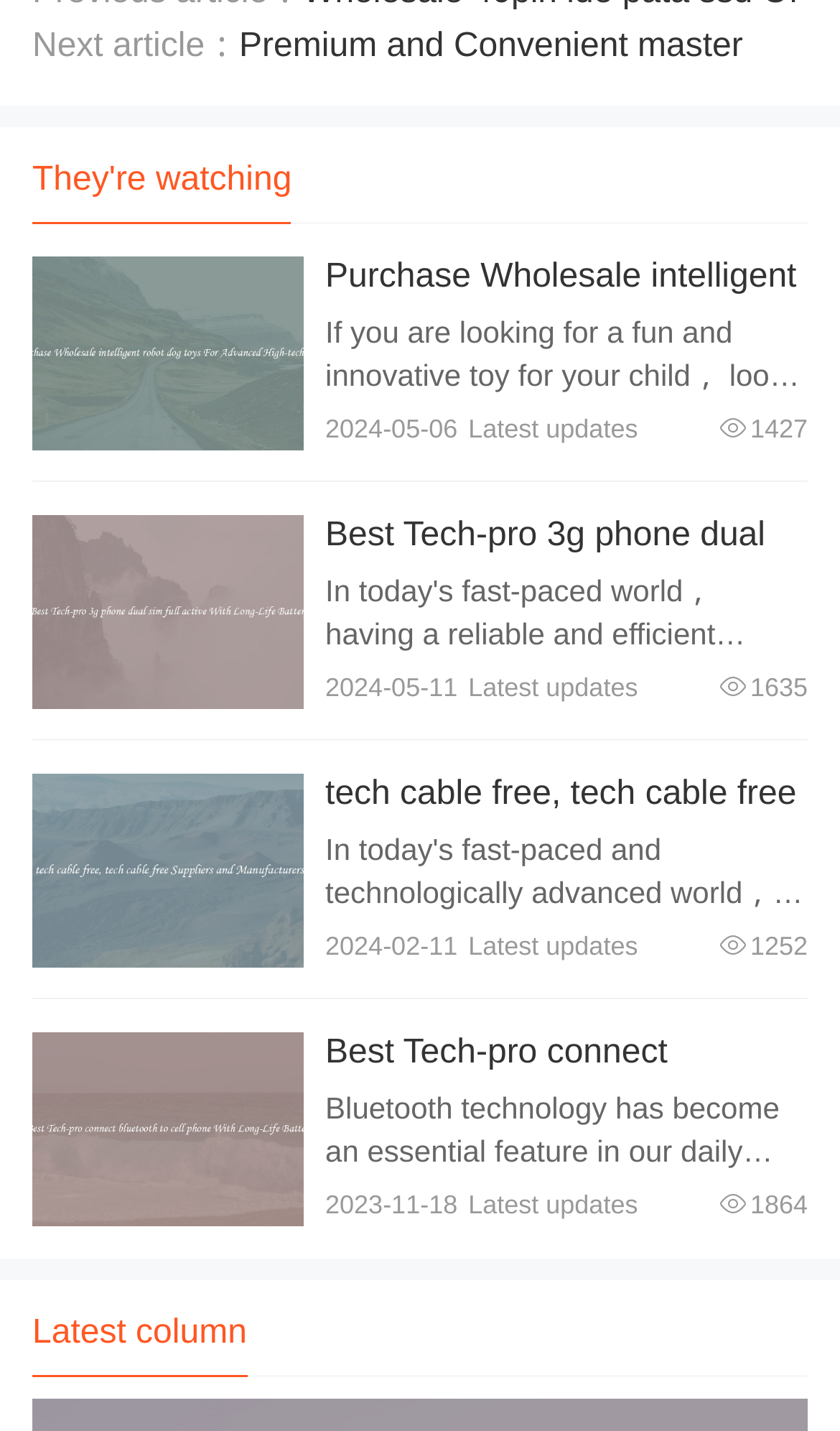Carefully examine the image and provide an in-depth answer to the question: What is the theme of the last product?

I looked at the last product link and saw that it is related to 'Best Tech-pro connect bluetooth to cell phone With Long-Life Battery', so the theme is Tech-pro connect bluetooth.